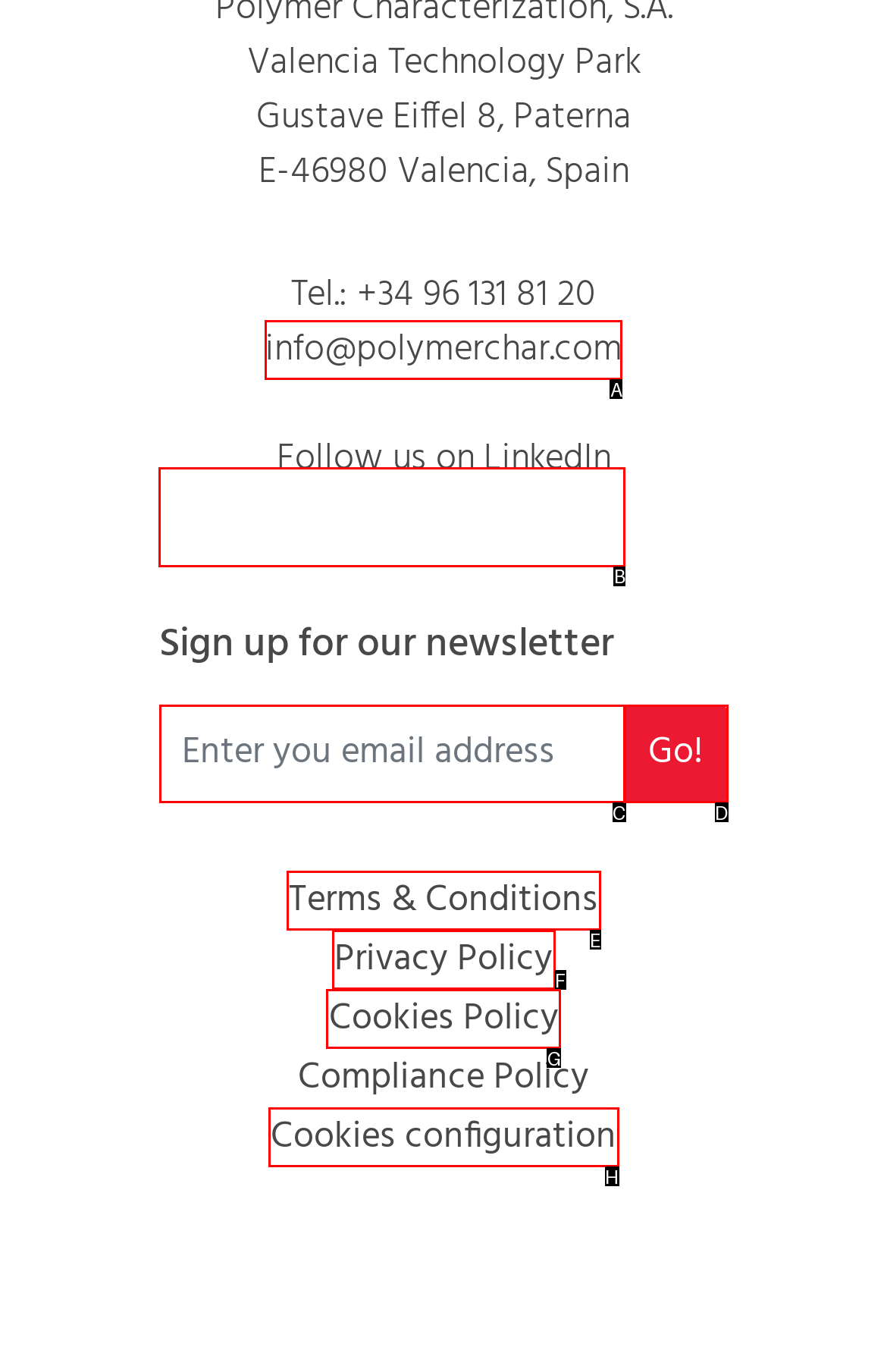Tell me the letter of the correct UI element to click for this instruction: View all articles. Answer with the letter only.

None